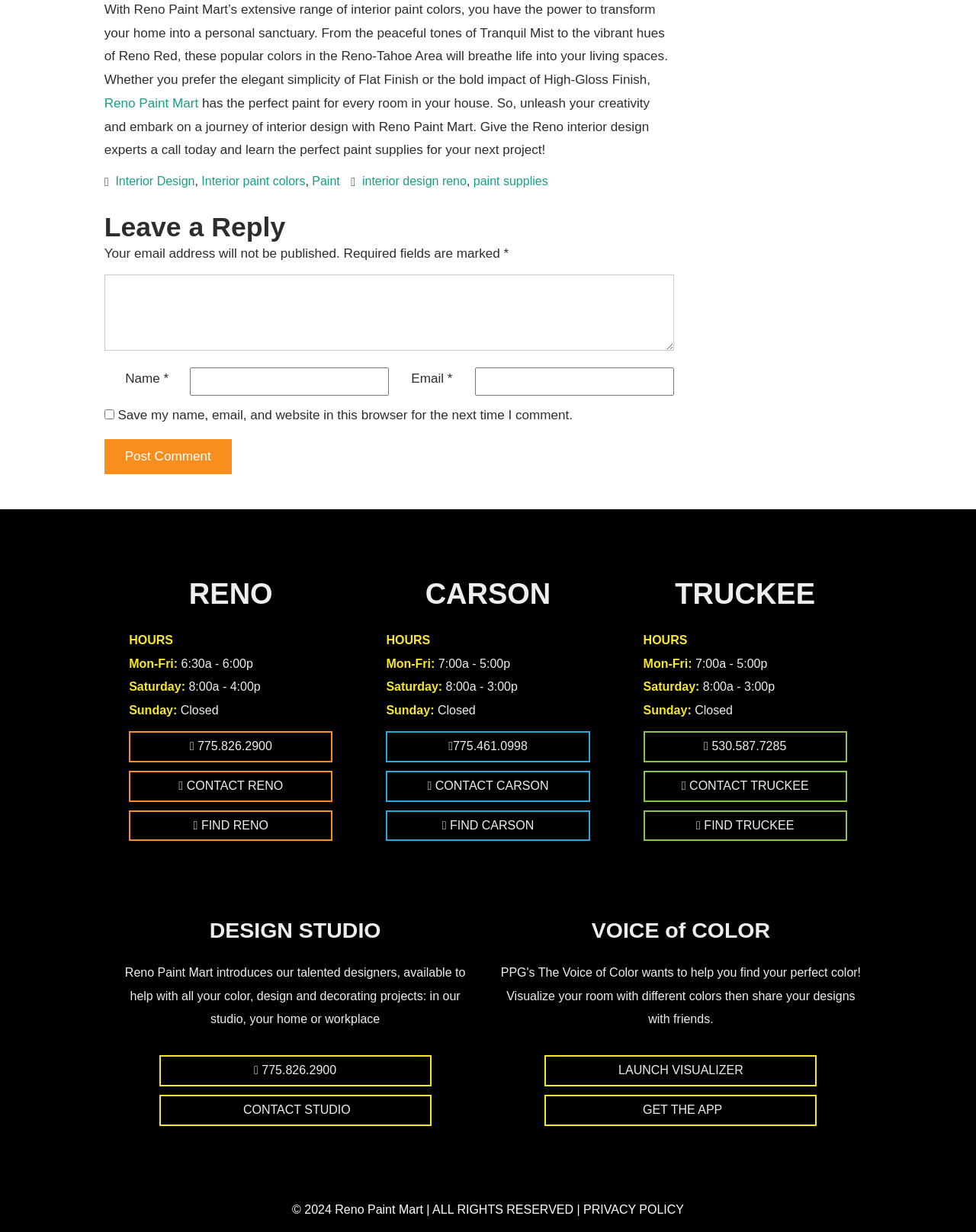Given the description of the UI element: "parent_node: Name * name="author"", predict the bounding box coordinates in the form of [left, top, right, bottom], with each value being a float between 0 and 1.

[0.194, 0.298, 0.399, 0.321]